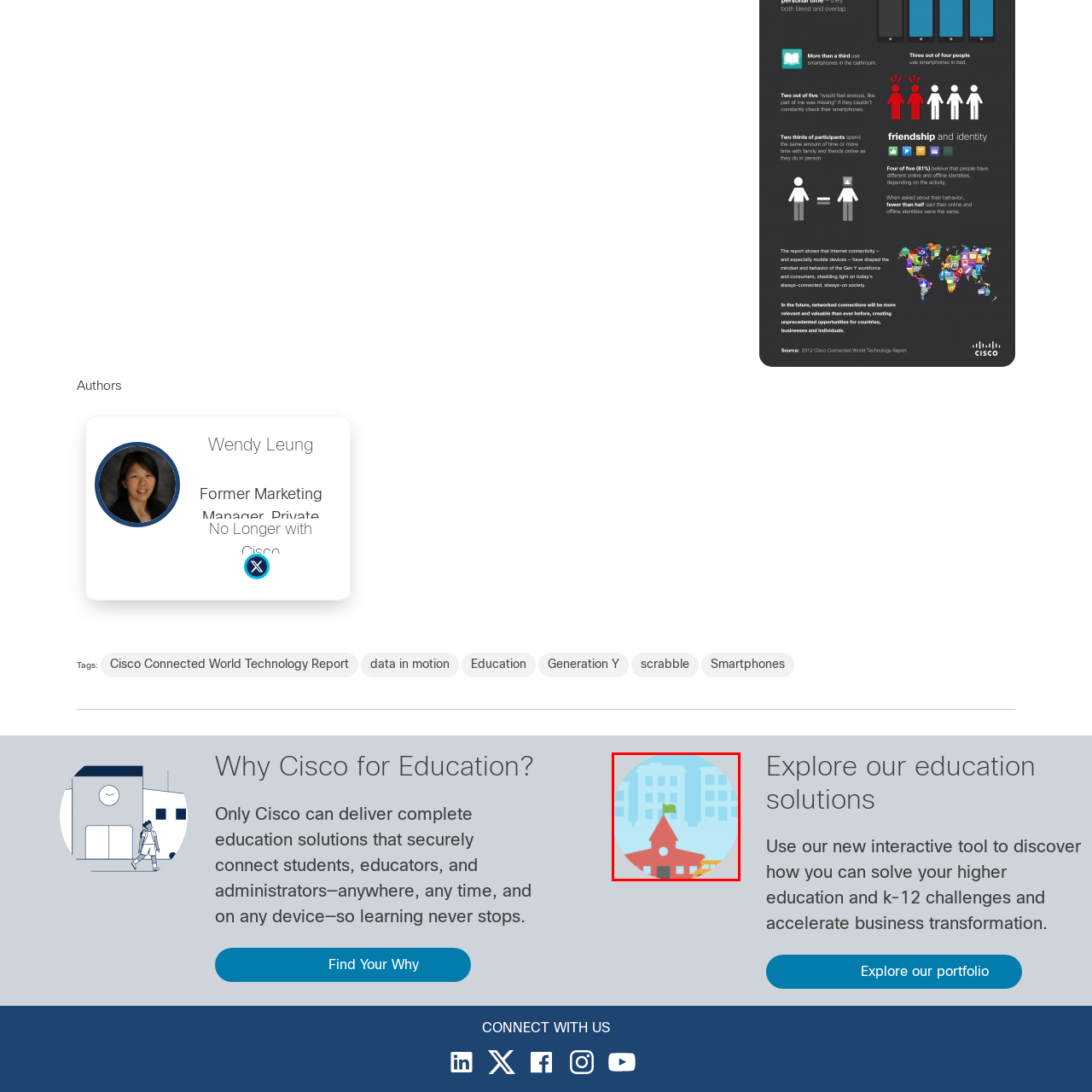What is the purpose of the yellow vehicle?
Take a close look at the image within the red bounding box and respond to the question with detailed information.

The question asks about the purpose of the yellow vehicle visible in the image. Based on the caption, the yellow vehicle is a school bus, which suggests that its purpose is to transport students to and from school, making the answer 'Transporting students'.